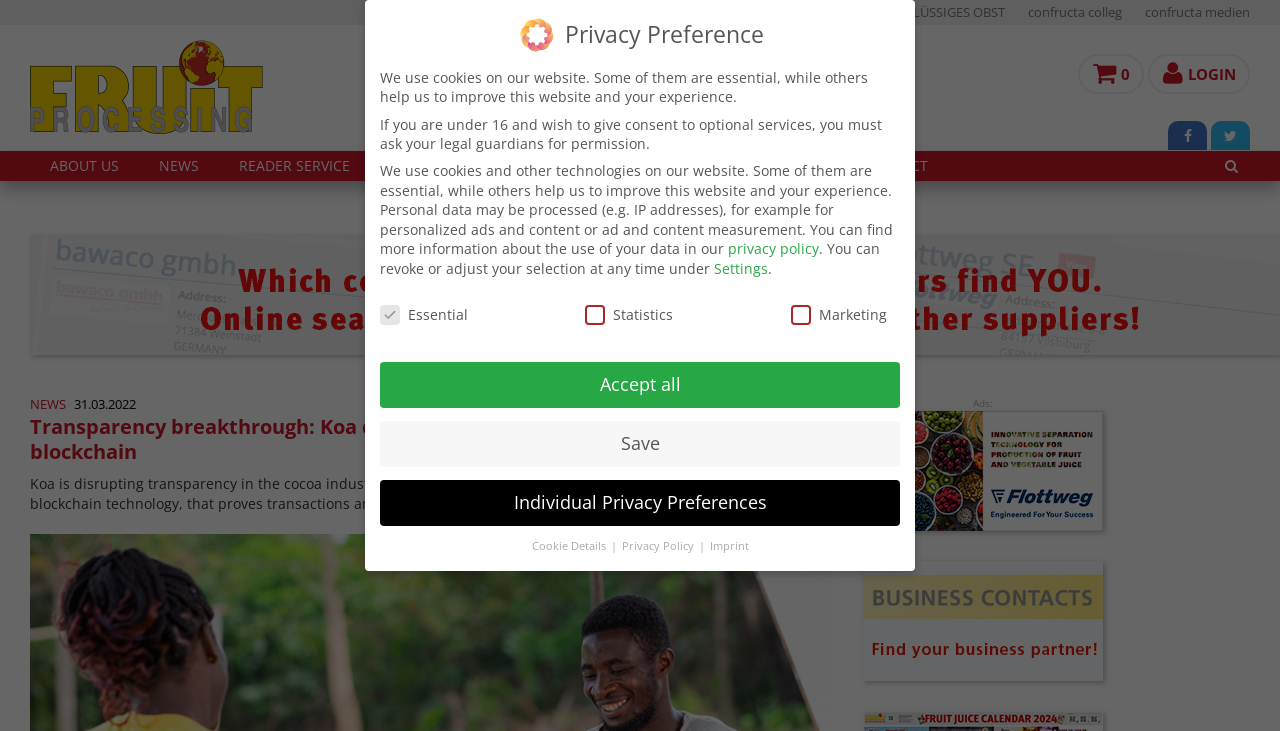What is the name of the start-up disrupting transparency in the cocoa industry?
Use the image to give a comprehensive and detailed response to the question.

The answer can be found in the static text element that describes the start-up, which is 'Koa is disrupting transparency in the cocoa industry. The Swiss-Ghanaian start-up is launching a system, using blockchain technology, that proves transactions and higher income for cocoa farmers.'